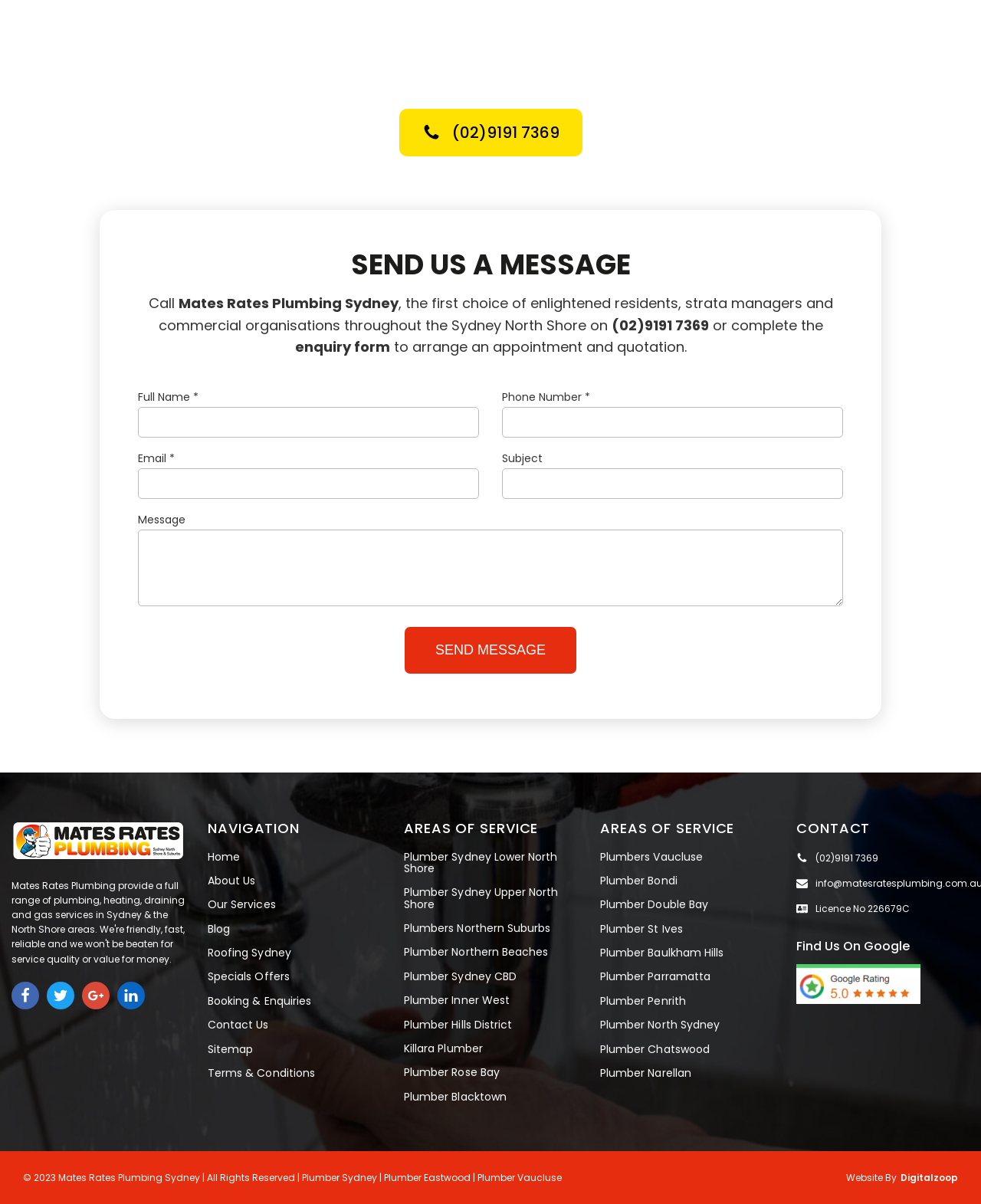Identify the bounding box coordinates for the element you need to click to achieve the following task: "Fill in the full name". The coordinates must be four float values ranging from 0 to 1, formatted as [left, top, right, bottom].

[0.141, 0.338, 0.488, 0.364]